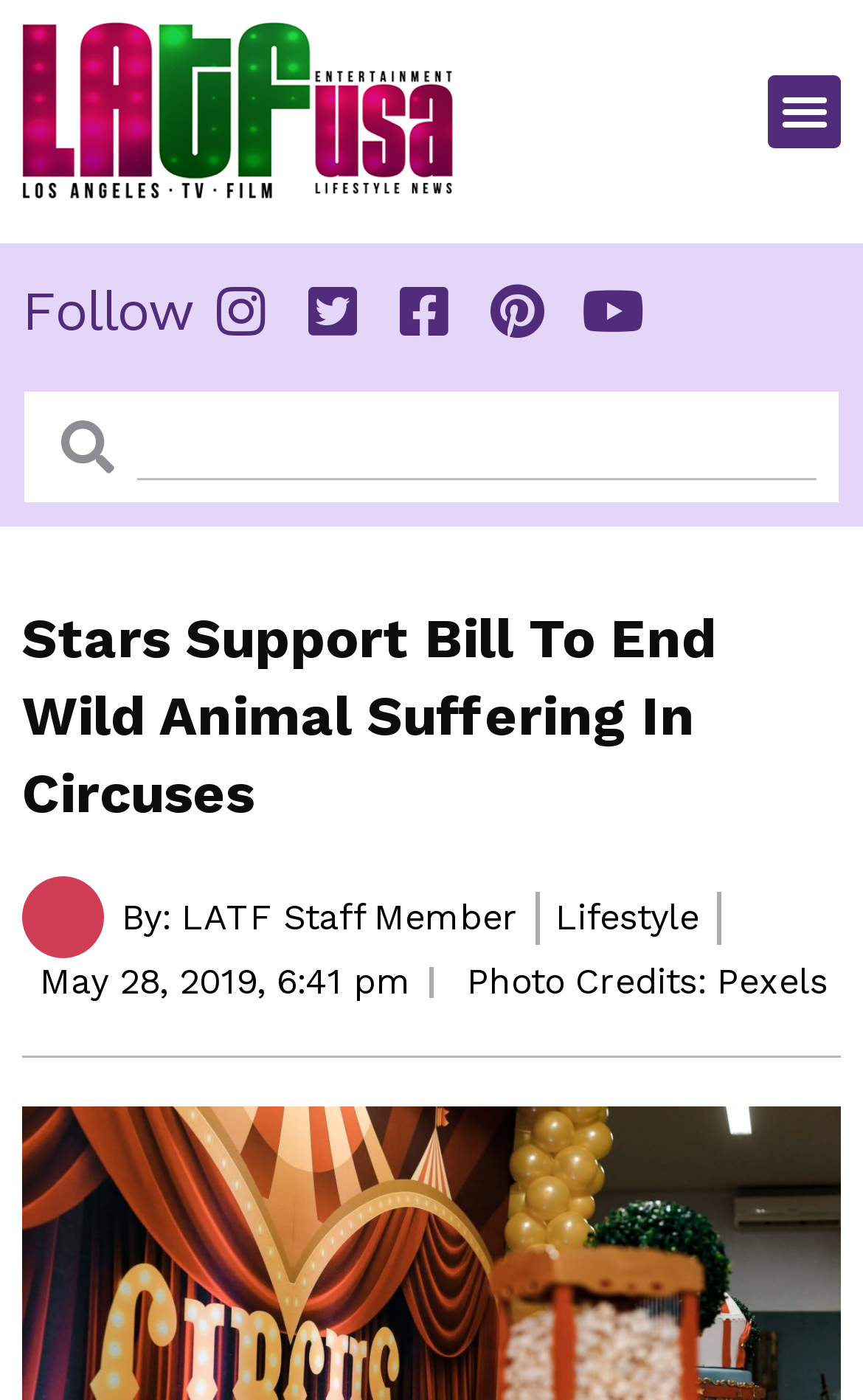Refer to the element description Menu and identify the corresponding bounding box in the screenshot. Format the coordinates as (top-left x, top-left y, bottom-right x, bottom-right y) with values in the range of 0 to 1.

[0.89, 0.053, 0.974, 0.105]